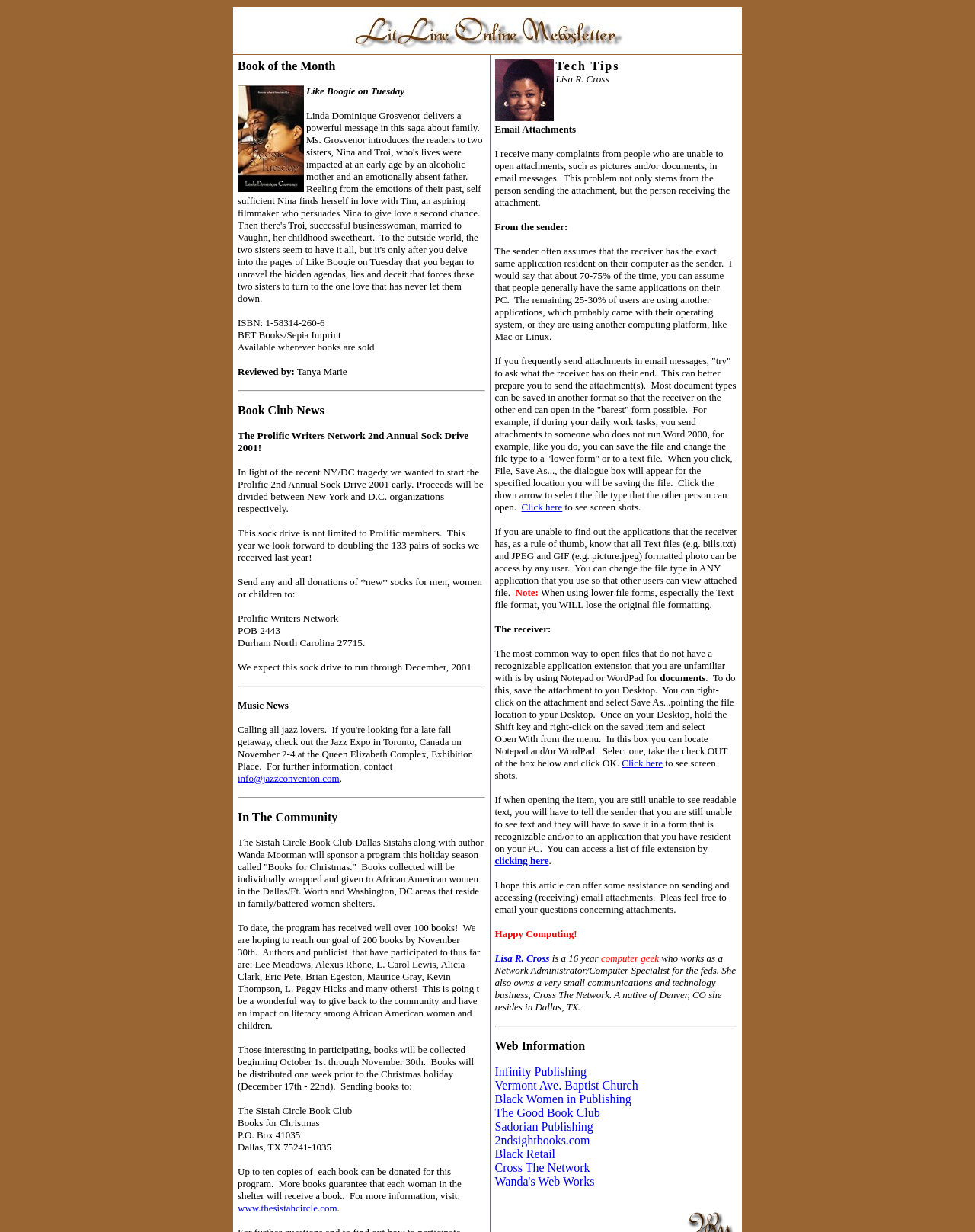Explain the webpage's design and content in an elaborate manner.

The webpage is an online newsletter called "LitLine Online Newsletter". At the top, there is a row with a grid cell containing an image, followed by three lines of text: "ISBN: 1-58314-260-6", "BET Books/Sepia Imprint", and "Available wherever books are sold". Below this, there is a separator line, and then a section with the title "Book Club News". This section contains several paragraphs of text discussing a charity event, the Prolific Writers Network 2nd Annual Sock Drive, and its goals.

Following this section, there are two more separator lines, and then a section with the title "Music News". This section contains a link to an email address. Next, there is another separator line, and then a section with the title "In The Community". This section contains a long paragraph of text discussing a charity program called "Books for Christmas", which aims to collect books for women in shelters.

On the right side of the page, there is an image, and below it, a link to a webpage with screen shots. Below this, there is a section of text discussing how to open email attachments, with several links to screen shots and a list of file extensions. The section is written by Lisa R. Cross, a computer specialist.

At the bottom of the page, there is a separator line, and then a section with the title "Web Information". This section contains several links to various websites, including publishing companies, book clubs, and churches.